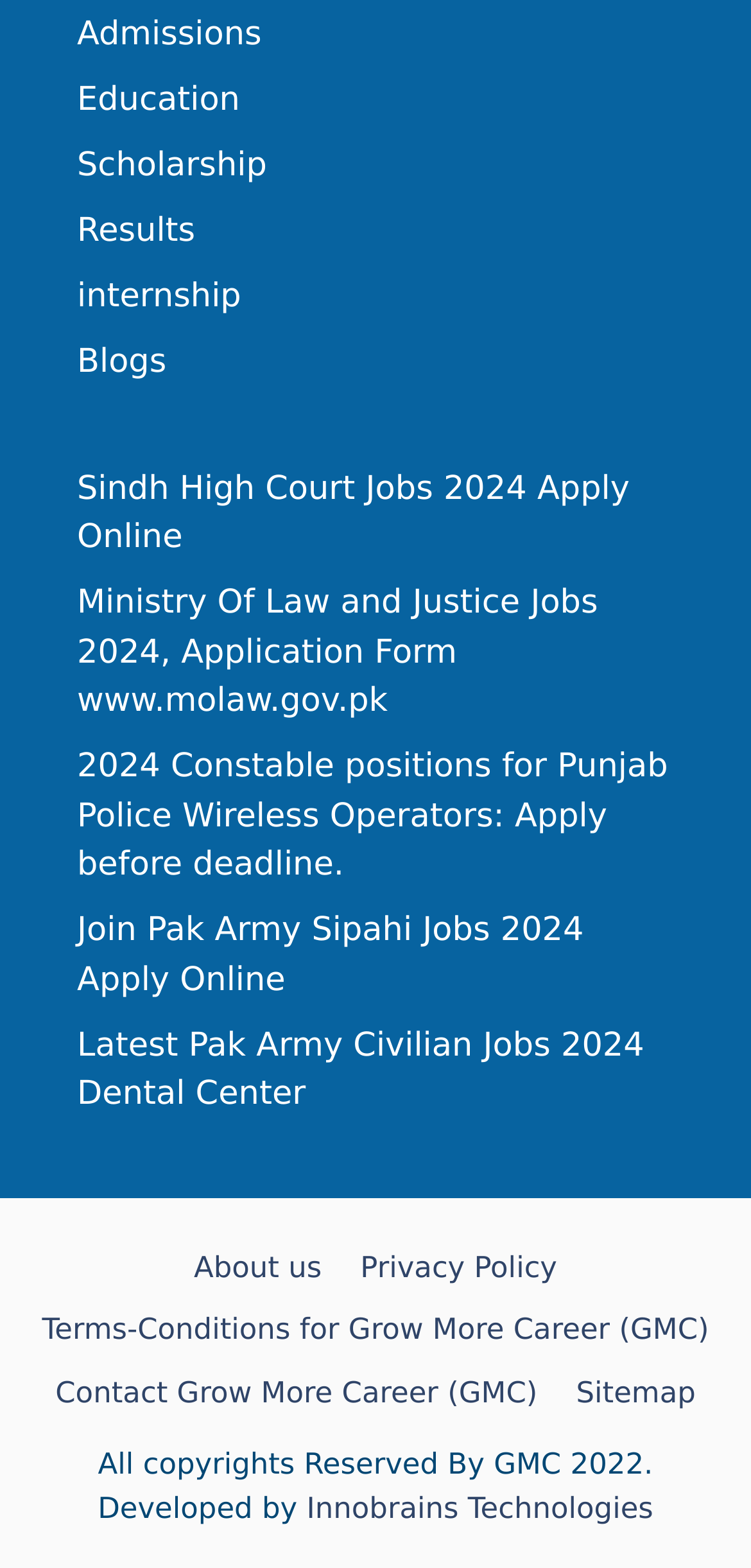How many links are there in the footer section?
Give a single word or phrase answer based on the content of the image.

5